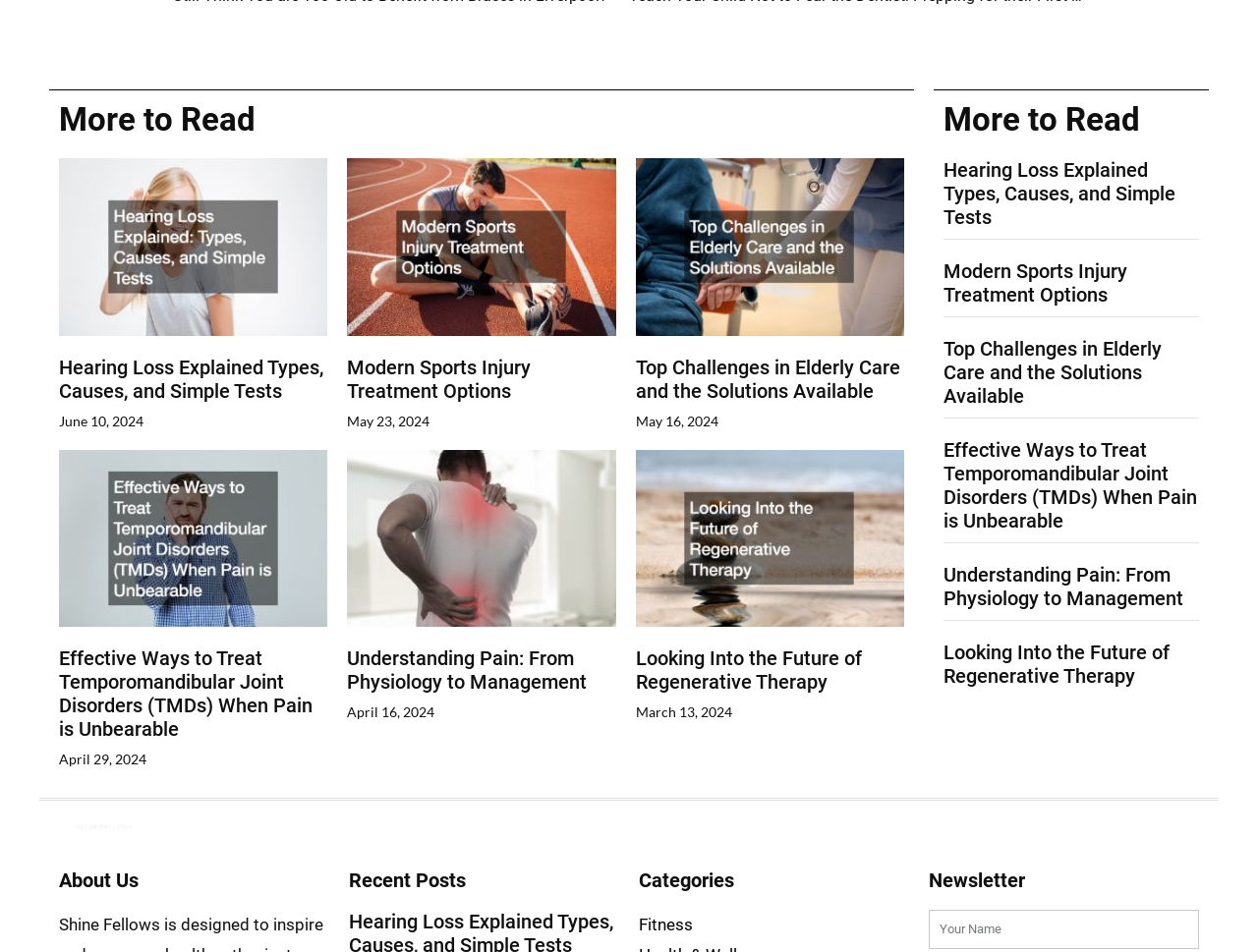Identify the bounding box coordinates of the specific part of the webpage to click to complete this instruction: "click on the 'Modern Sports Injury Treatment Options' link".

[0.276, 0.373, 0.422, 0.423]